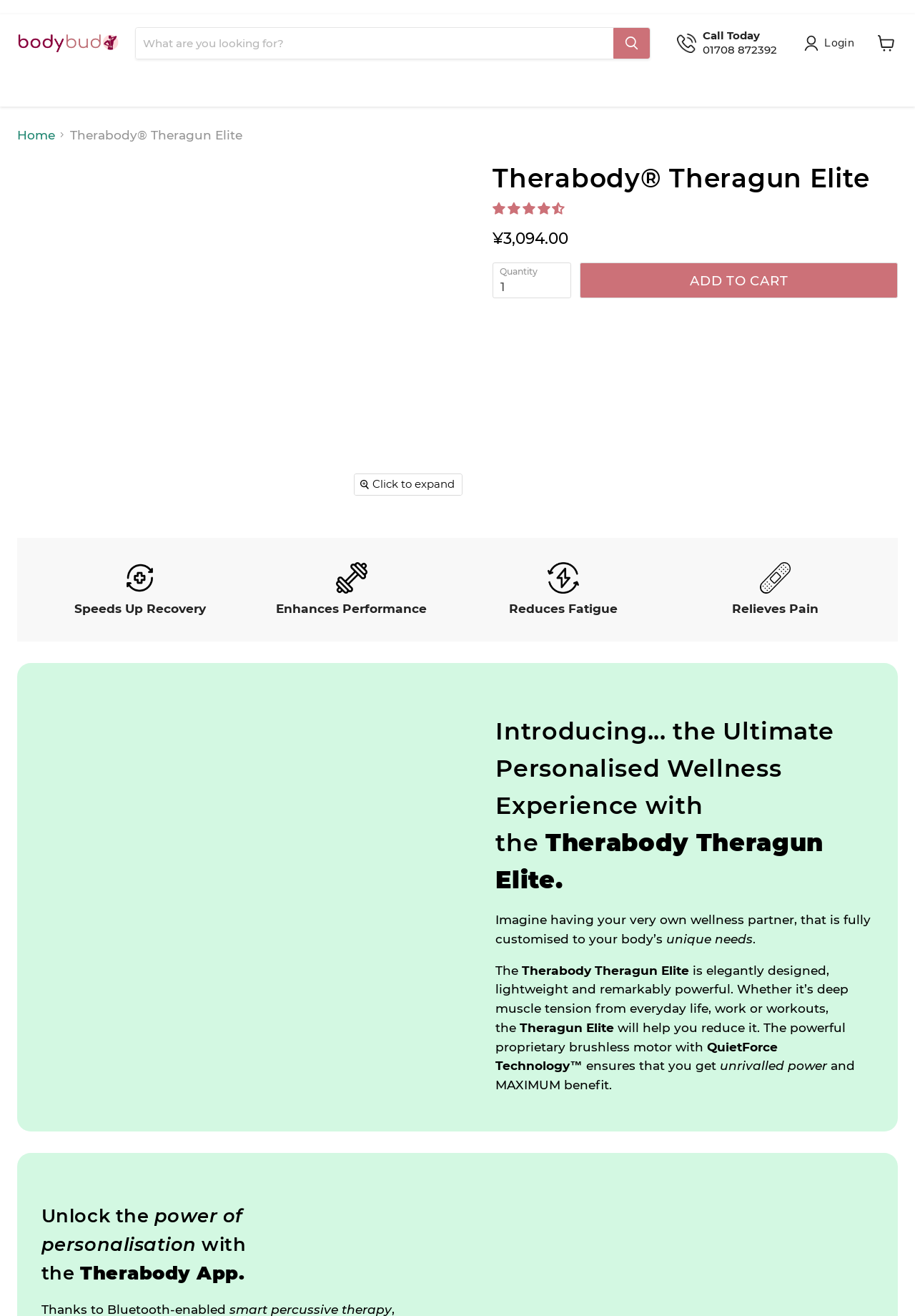Using floating point numbers between 0 and 1, provide the bounding box coordinates in the format (top-left x, top-left y, bottom-right x, bottom-right y). Locate the UI element described here: Panther Support Boards

None